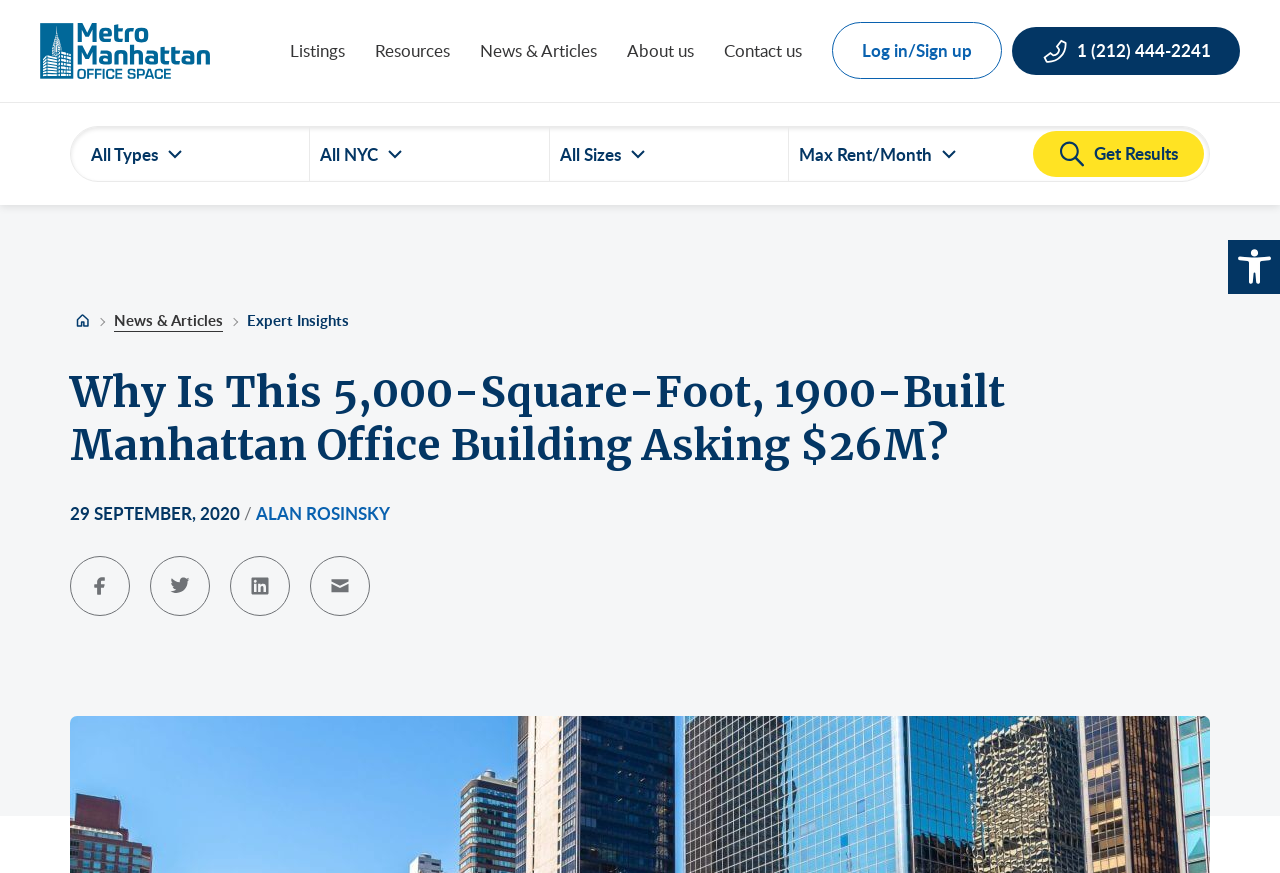Please predict the bounding box coordinates (top-left x, top-left y, bottom-right x, bottom-right y) for the UI element in the screenshot that fits the description: alt="Metro Manhattan Office Space Logo"

[0.031, 0.015, 0.164, 0.102]